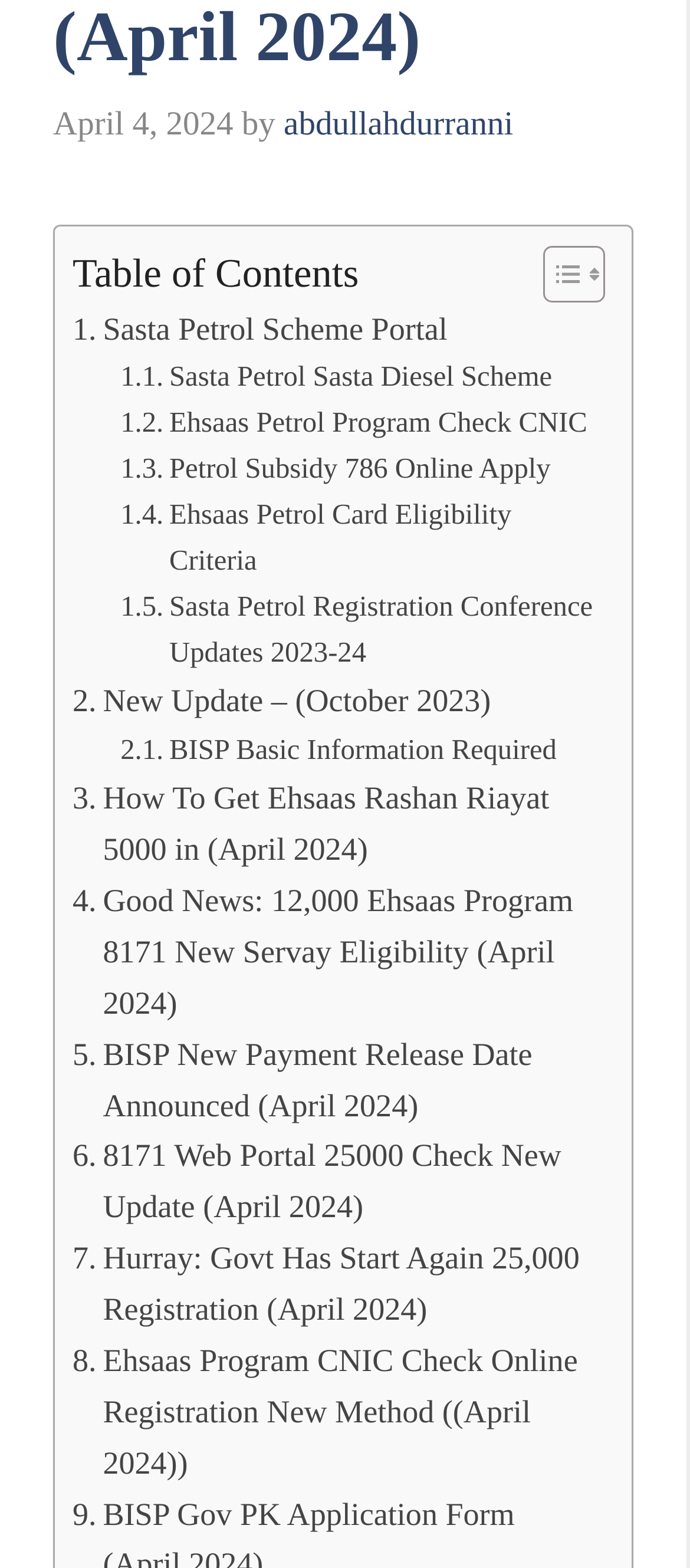What is the layout element below the date?
Provide a thorough and detailed answer to the question.

I found a LayoutTable element with bounding box coordinates [0.105, 0.155, 0.864, 0.194] which is placed below the date element, suggesting that it is used to organize the content on the webpage.